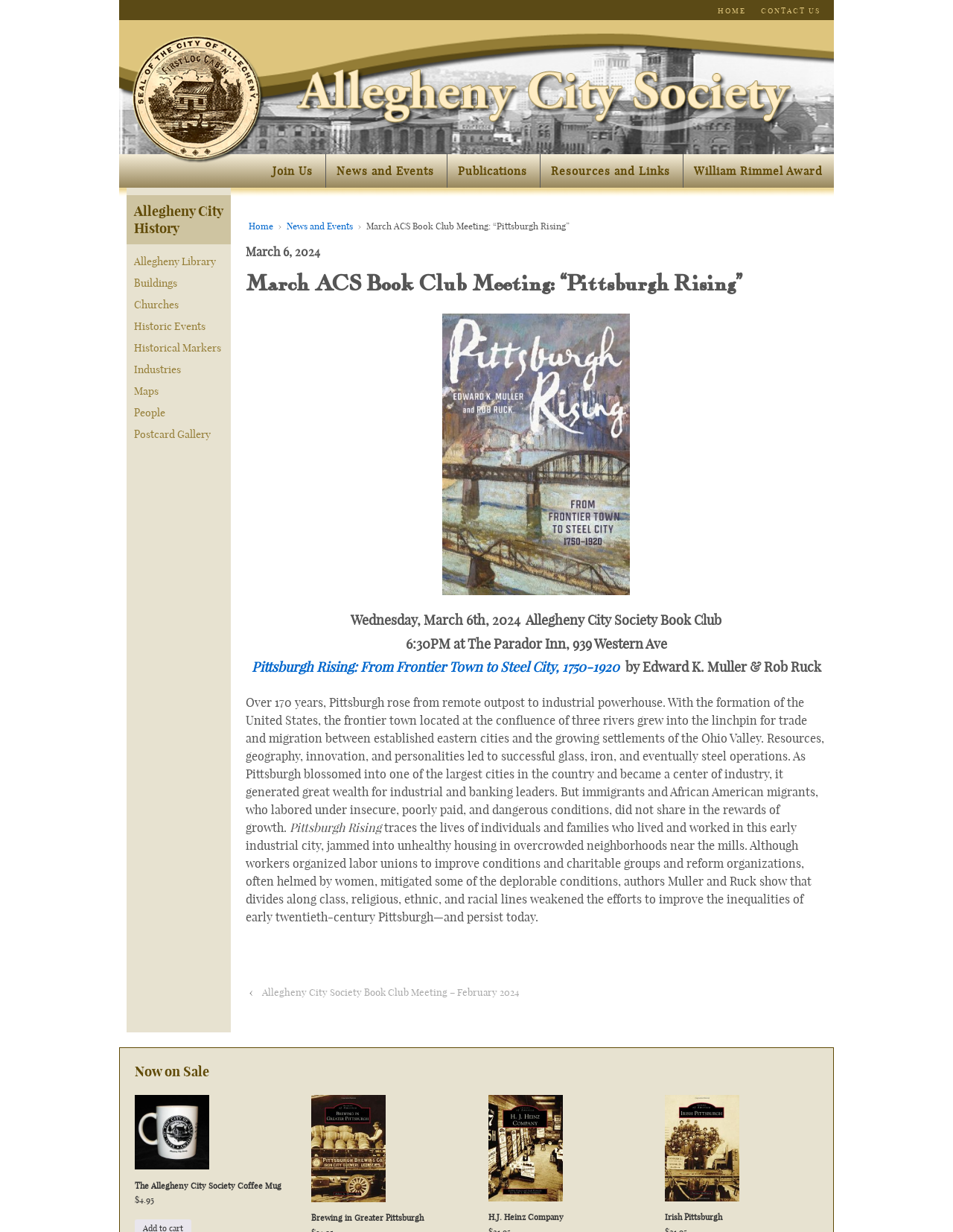Given the webpage screenshot and the description, determine the bounding box coordinates (top-left x, top-left y, bottom-right x, bottom-right y) that define the location of the UI element matching this description: People

[0.141, 0.33, 0.173, 0.34]